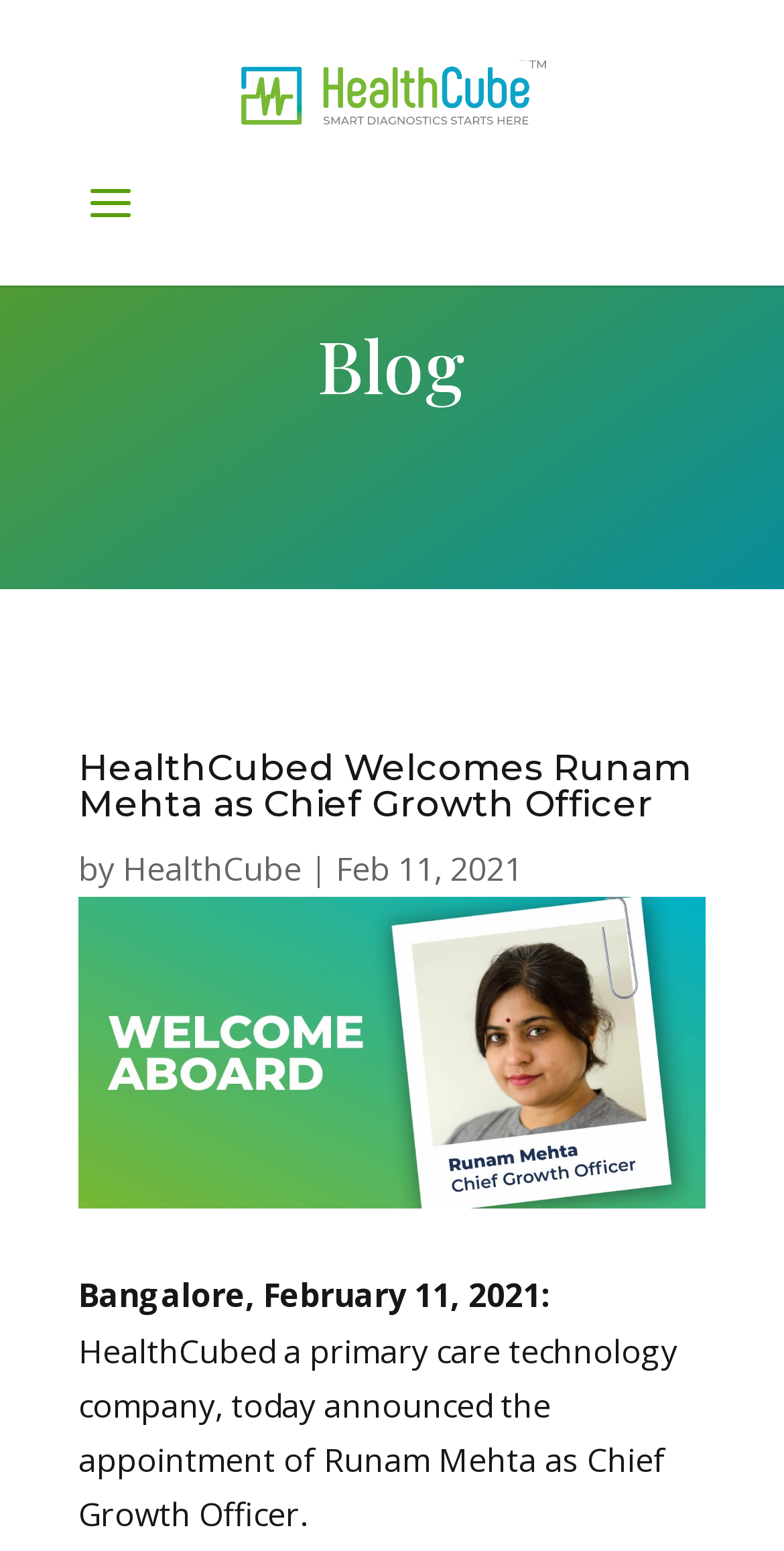Use the details in the image to answer the question thoroughly: 
Where is the company located?

The location of the company is mentioned in the paragraph below the heading, where it is stated that the announcement was made in 'Bangalore'.